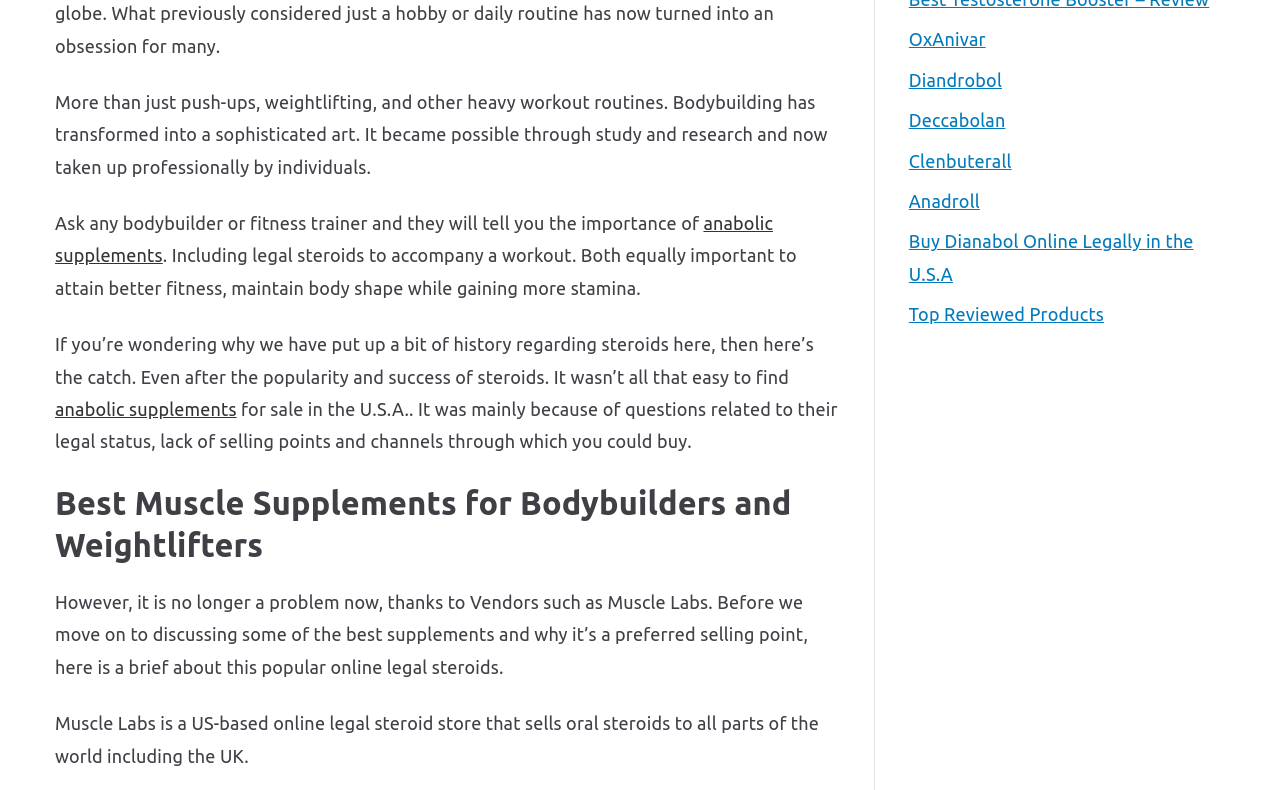Identify the bounding box coordinates for the region of the element that should be clicked to carry out the instruction: "Click on 'anabolic supplements'". The bounding box coordinates should be four float numbers between 0 and 1, i.e., [left, top, right, bottom].

[0.043, 0.27, 0.604, 0.336]